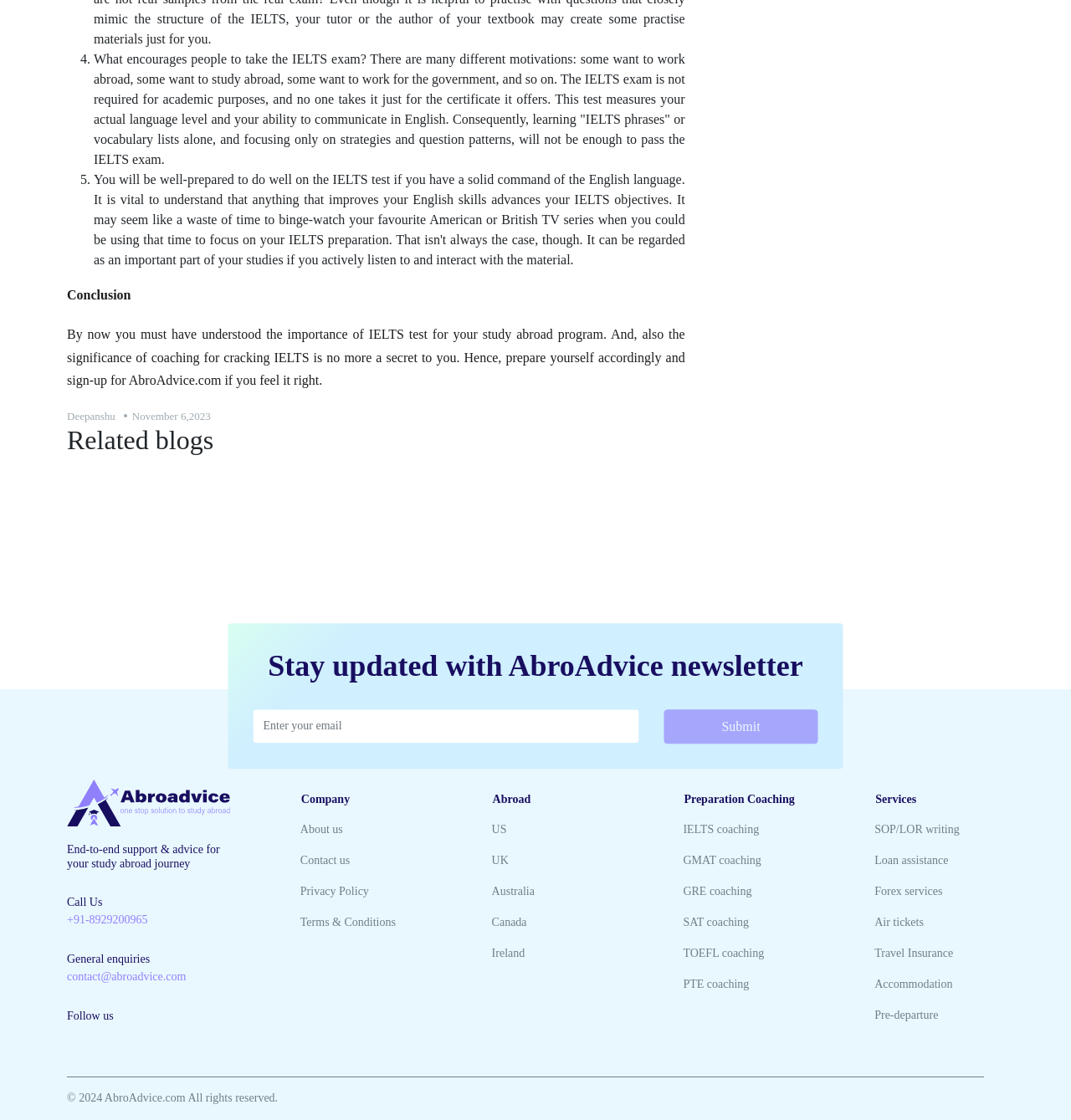Determine the bounding box coordinates of the clickable element to complete this instruction: "Read about IELTS coaching". Provide the coordinates in the format of four float numbers between 0 and 1, [left, top, right, bottom].

[0.638, 0.517, 0.709, 0.528]